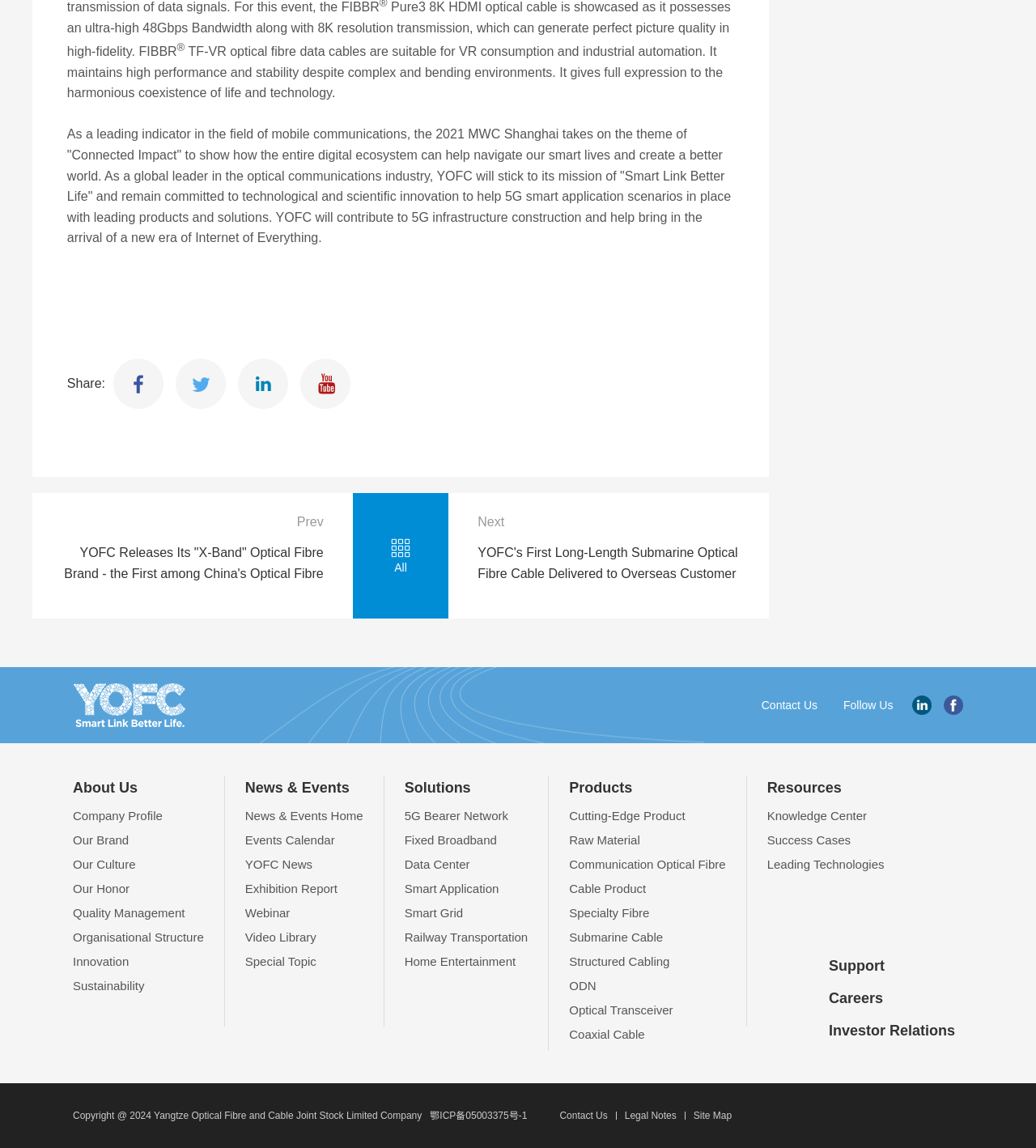Please answer the following question using a single word or phrase: 
What is the theme of the 2021 MWC Shanghai?

Connected Impact